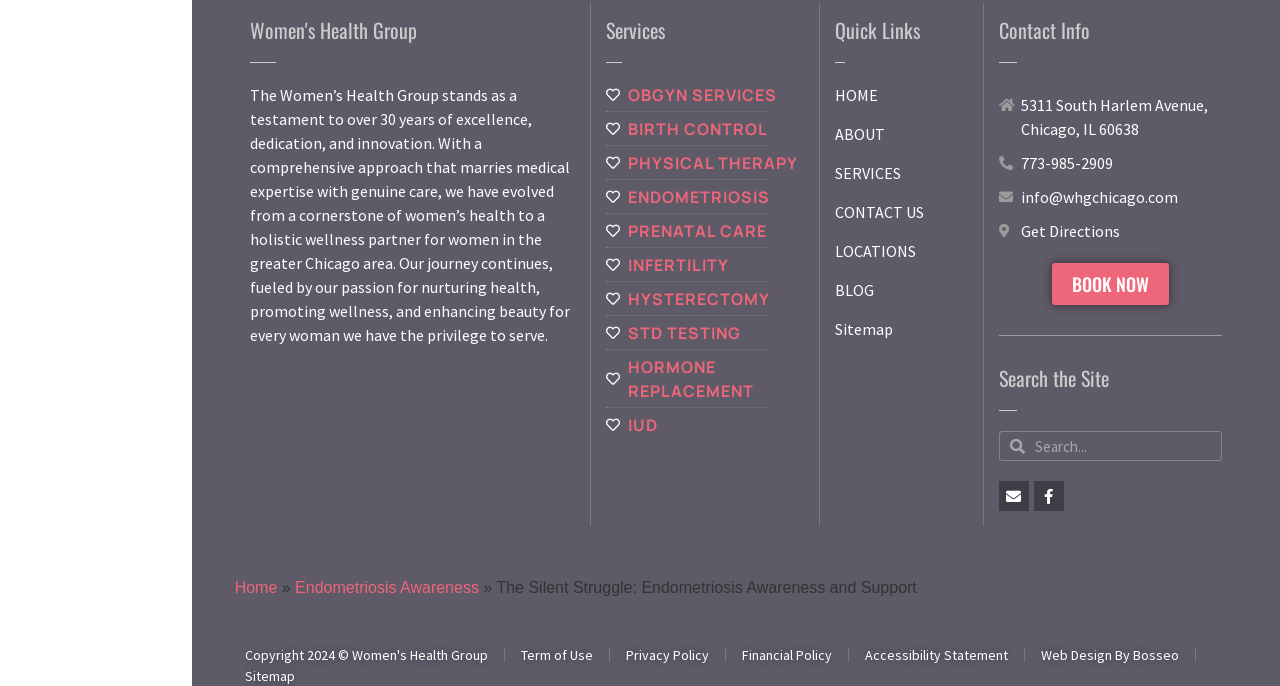Locate the bounding box coordinates of the area where you should click to accomplish the instruction: "Click on the 'OBGYN SERVICES' link".

[0.473, 0.121, 0.628, 0.156]